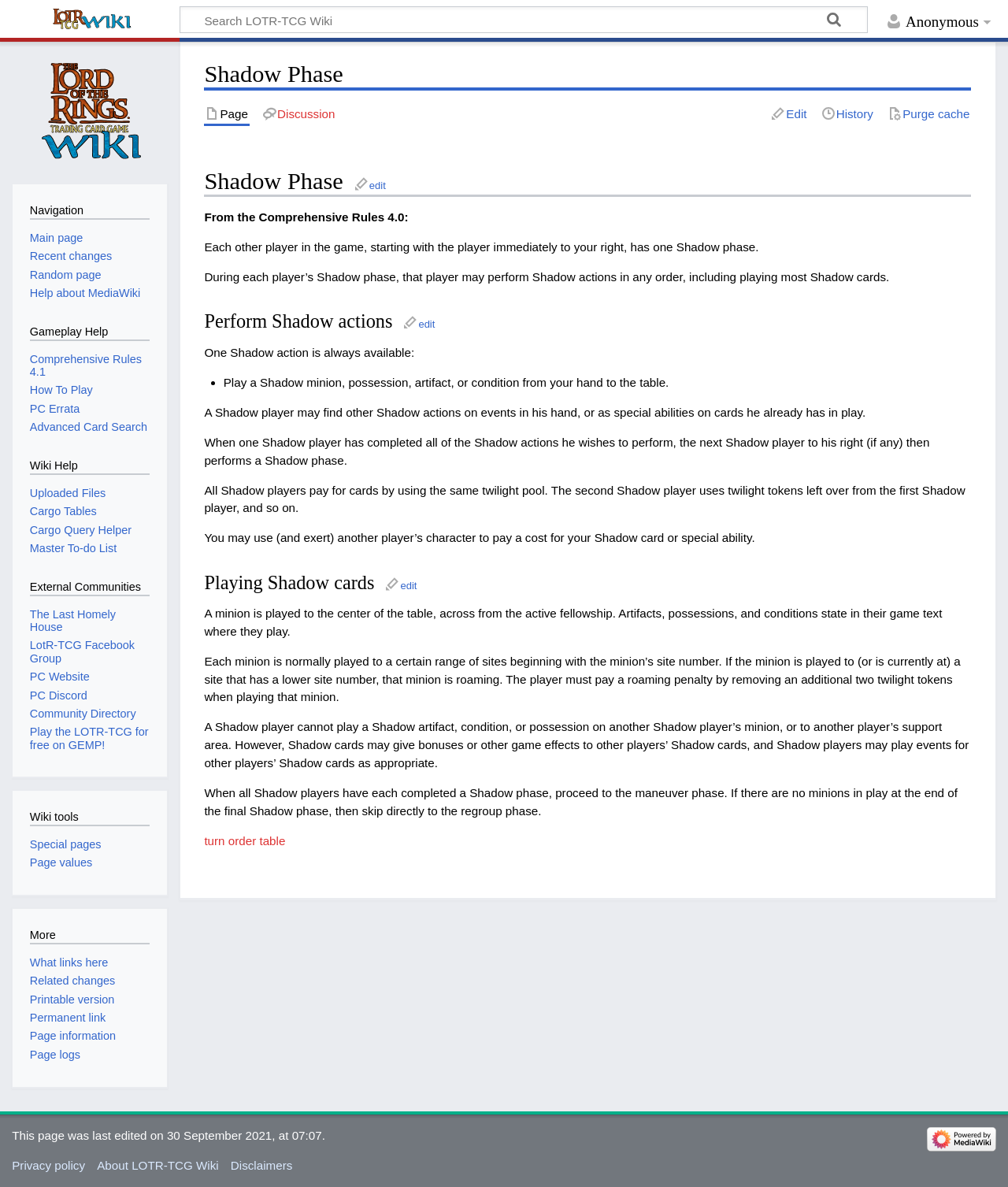Please provide the bounding box coordinates for the element that needs to be clicked to perform the instruction: "Edit the page". The coordinates must consist of four float numbers between 0 and 1, formatted as [left, top, right, bottom].

[0.764, 0.089, 0.802, 0.104]